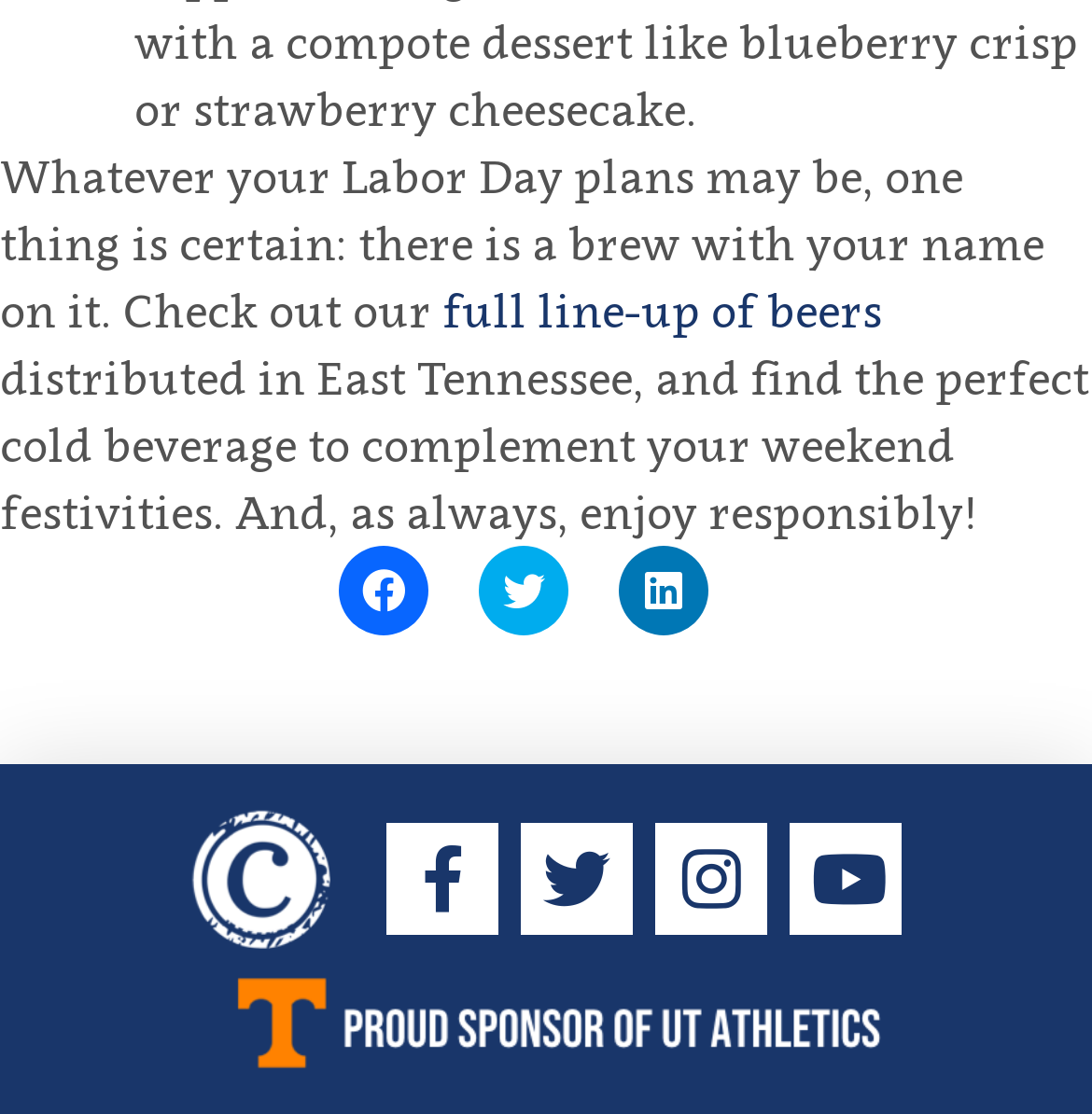Using the provided element description "alt="Image"", determine the bounding box coordinates of the UI element.

[0.194, 0.877, 0.806, 0.96]